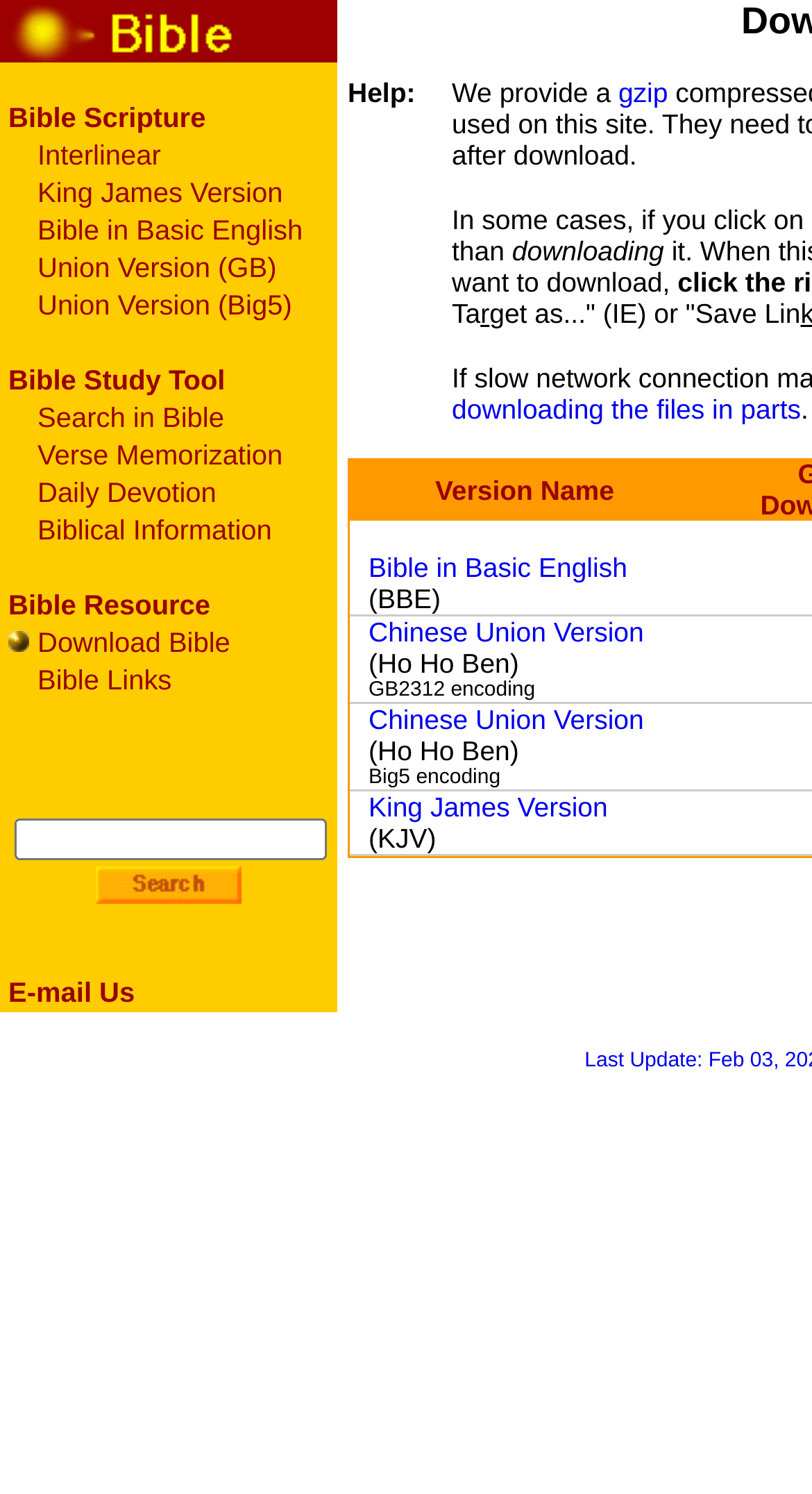Please identify the bounding box coordinates of the region to click in order to complete the task: "Download Bible". The coordinates must be four float numbers between 0 and 1, specified as [left, top, right, bottom].

[0.046, 0.42, 0.284, 0.441]